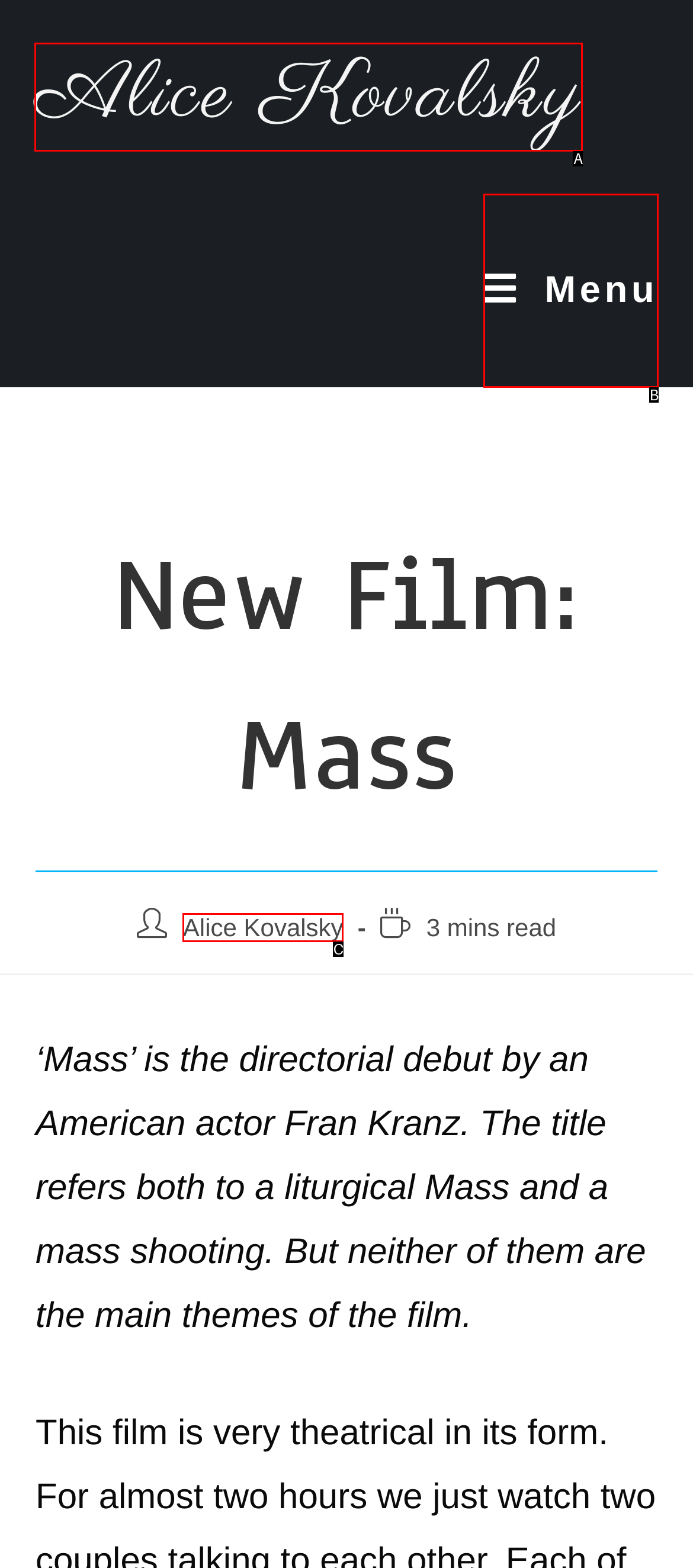From the options shown, which one fits the description: Alice Kovalsky? Respond with the appropriate letter.

C